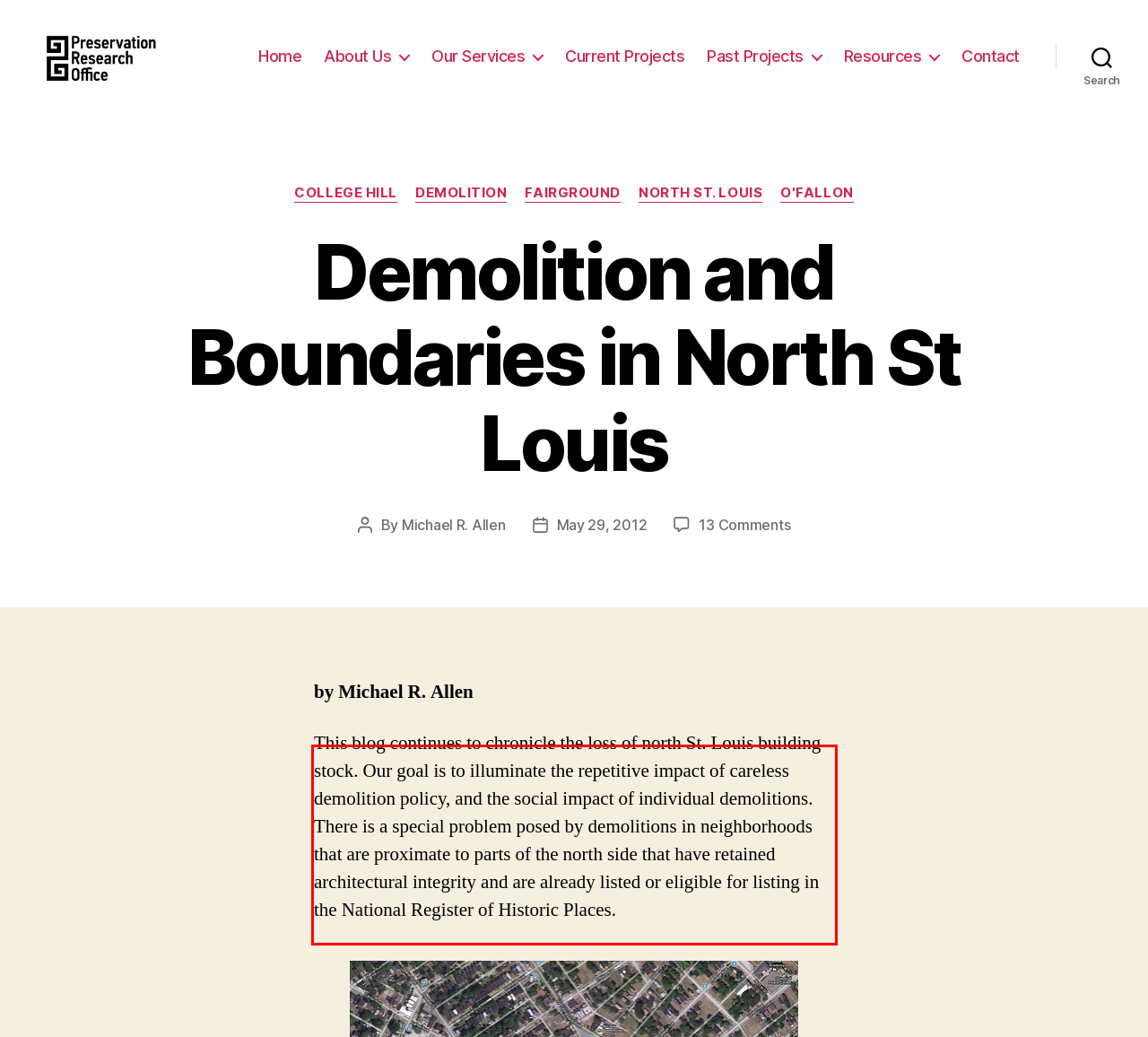With the given screenshot of a webpage, locate the red rectangle bounding box and extract the text content using OCR.

This blog continues to chronicle the loss of north St. Louis building stock. Our goal is to illuminate the repetitive impact of careless demolition policy, and the social impact of individual demolitions. There is a special problem posed by demolitions in neighborhoods that are proximate to parts of the north side that have retained architectural integrity and are already listed or eligible for listing in the National Register of Historic Places.